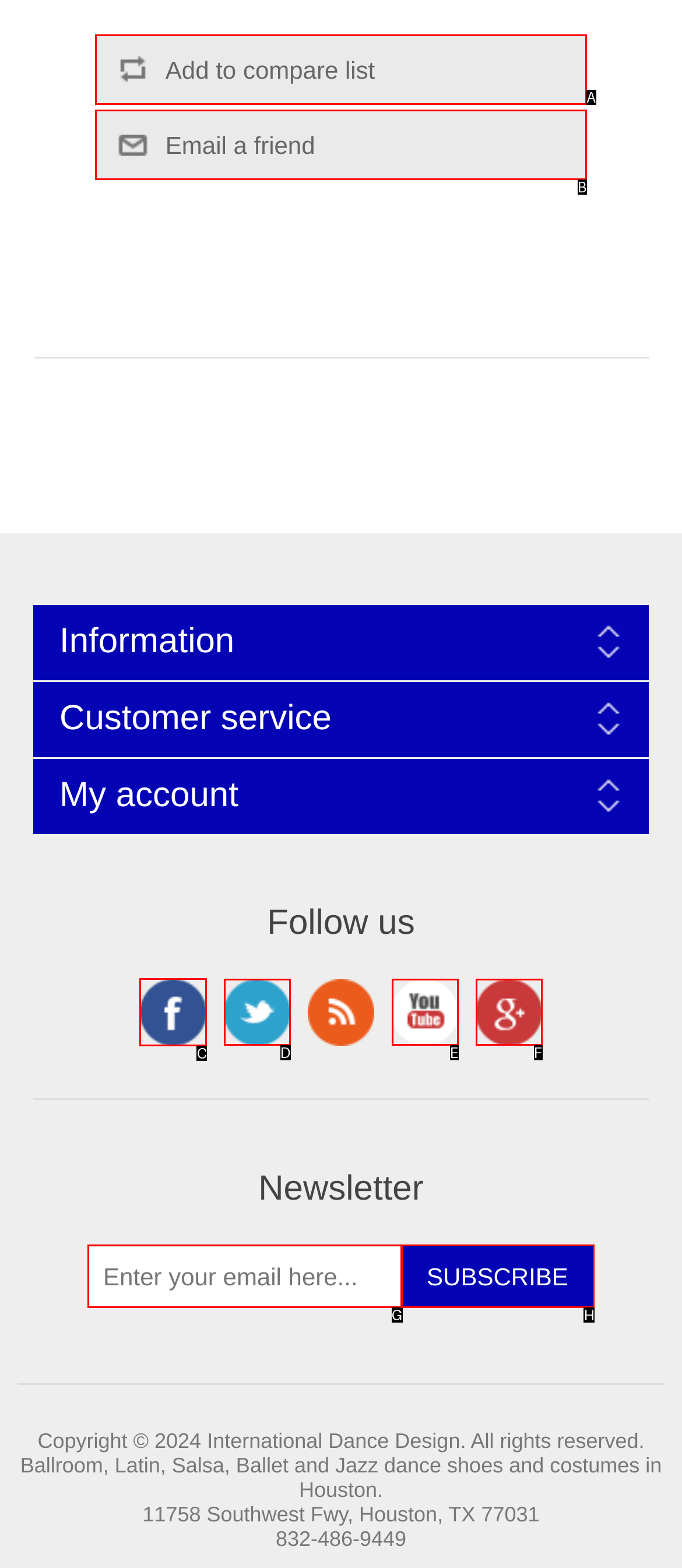Determine which element should be clicked for this task: Follow us on Facebook
Answer with the letter of the selected option.

C